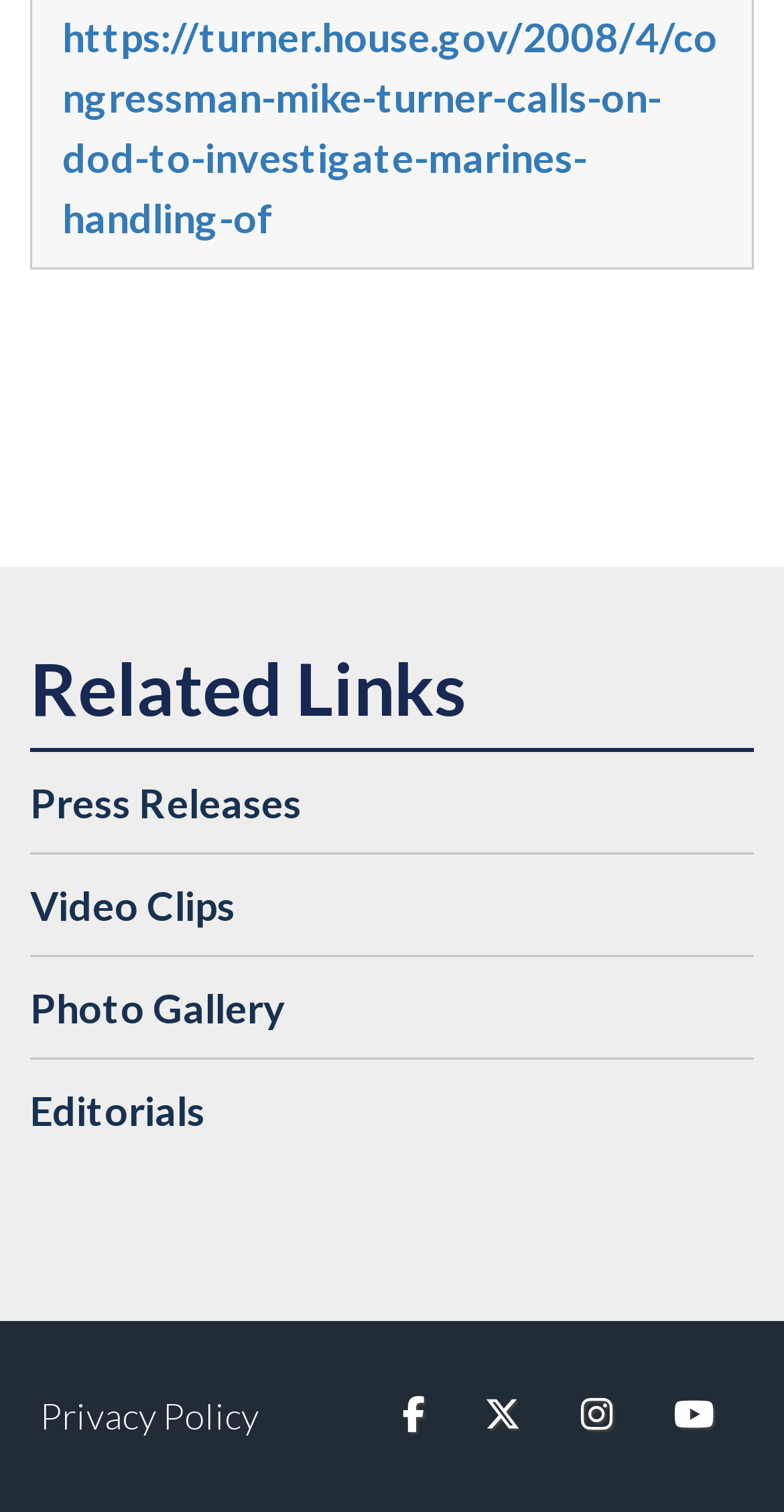Find the bounding box coordinates of the area to click in order to follow the instruction: "check privacy policy".

[0.051, 0.921, 0.331, 0.951]